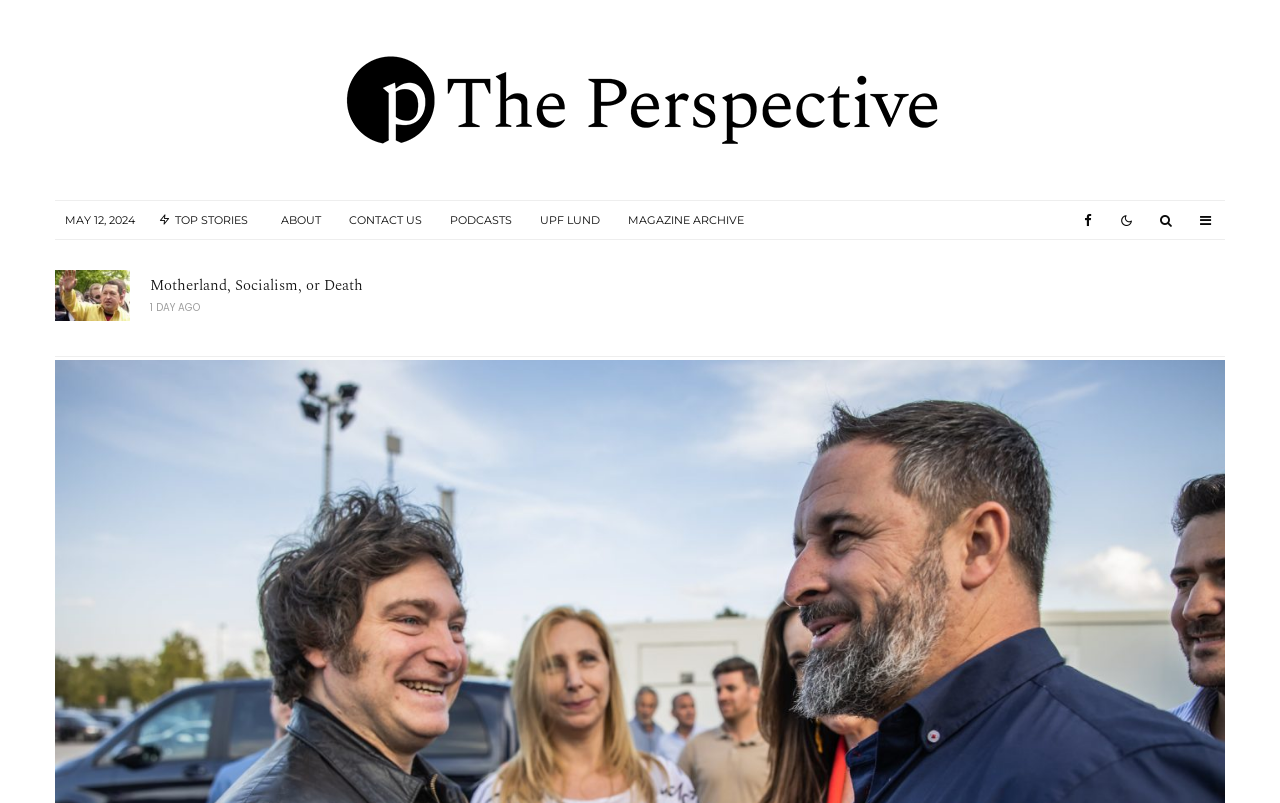Find the bounding box coordinates of the element to click in order to complete the given instruction: "Read article about Motherland, Socialism, or Death."

[0.117, 0.344, 0.284, 0.367]